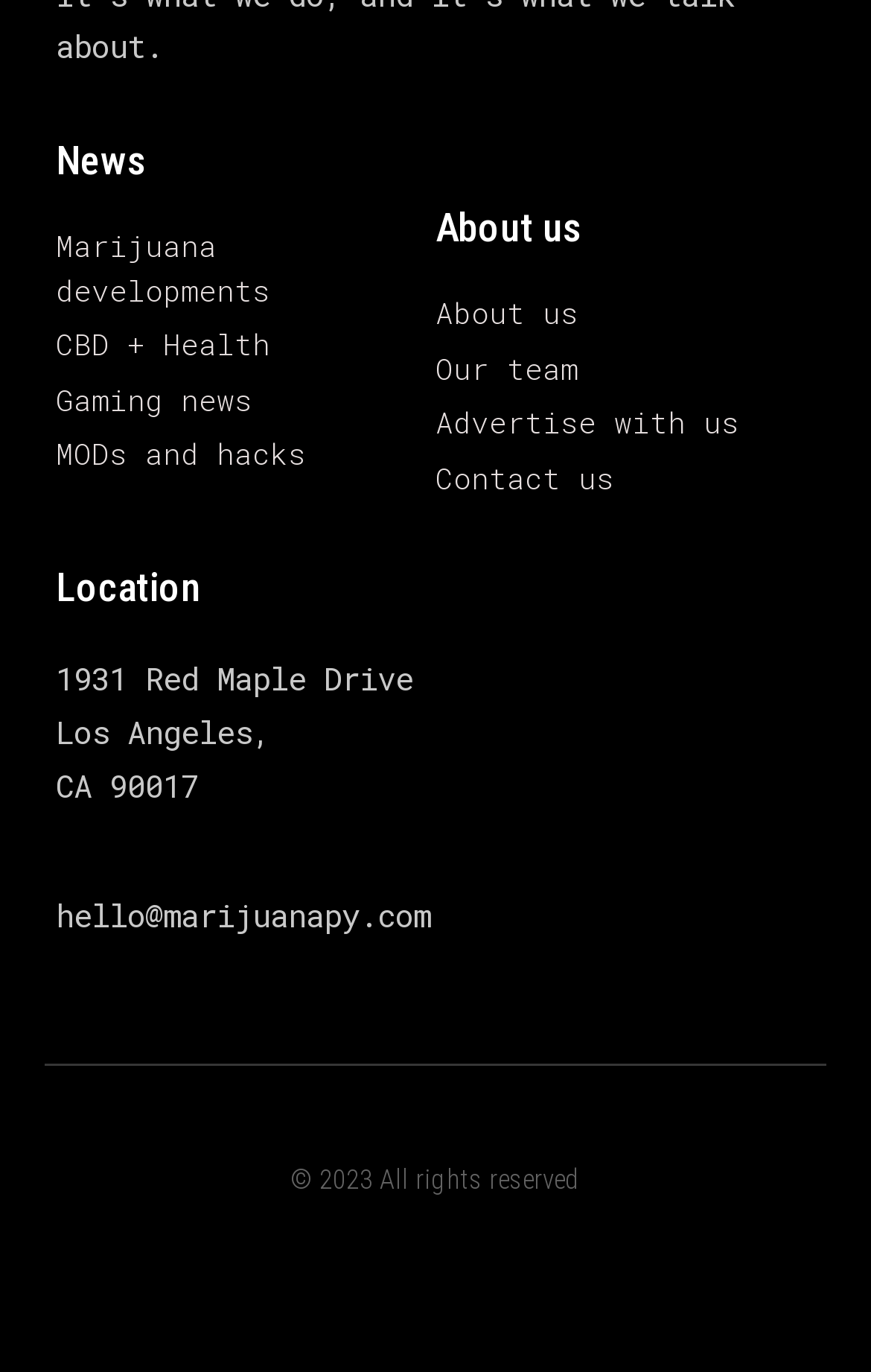Give a one-word or short-phrase answer to the following question: 
What is the company's contact email?

hello@marijuanapy.com